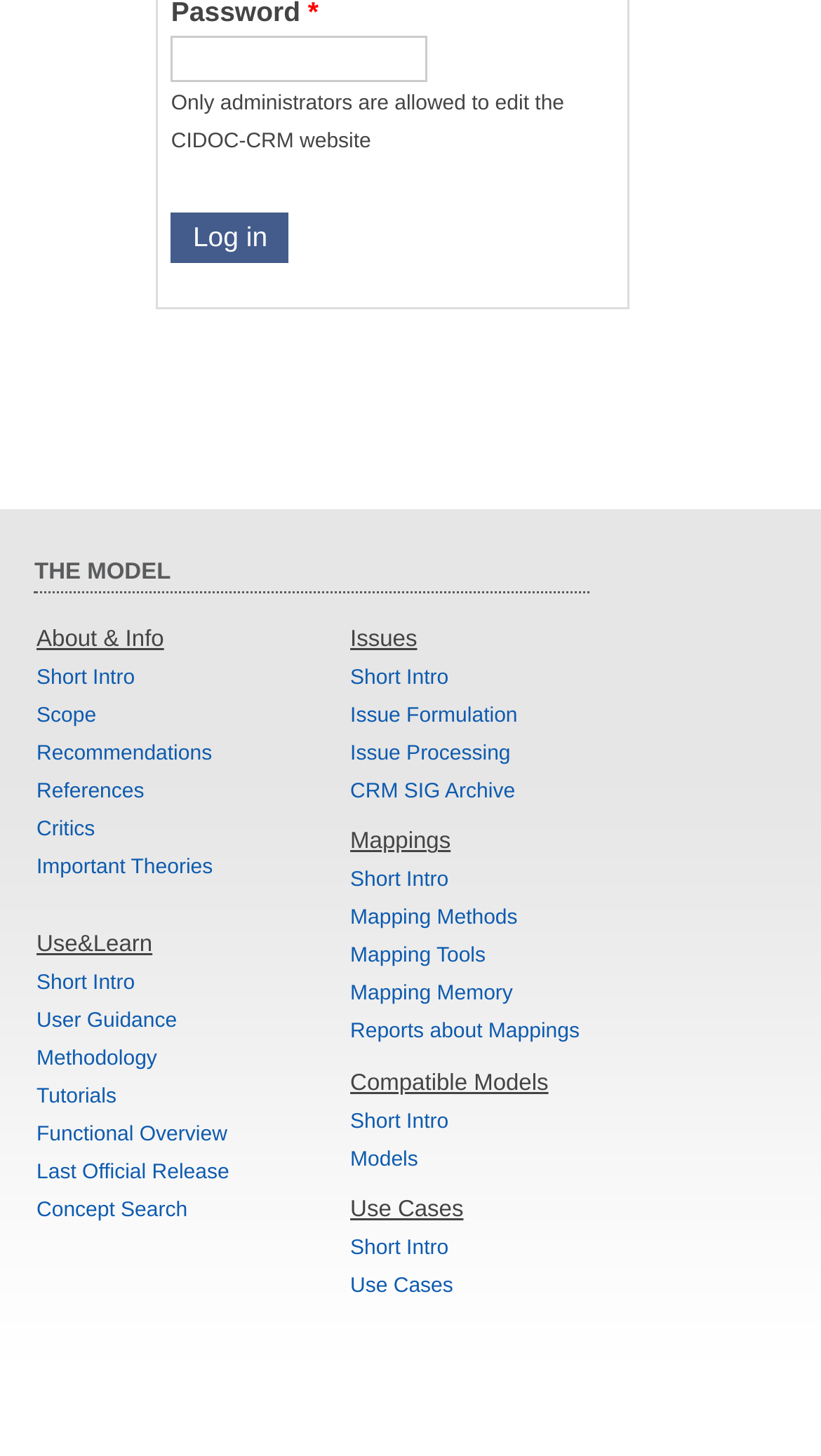Identify the bounding box coordinates of the part that should be clicked to carry out this instruction: "Read Customer Stories".

None